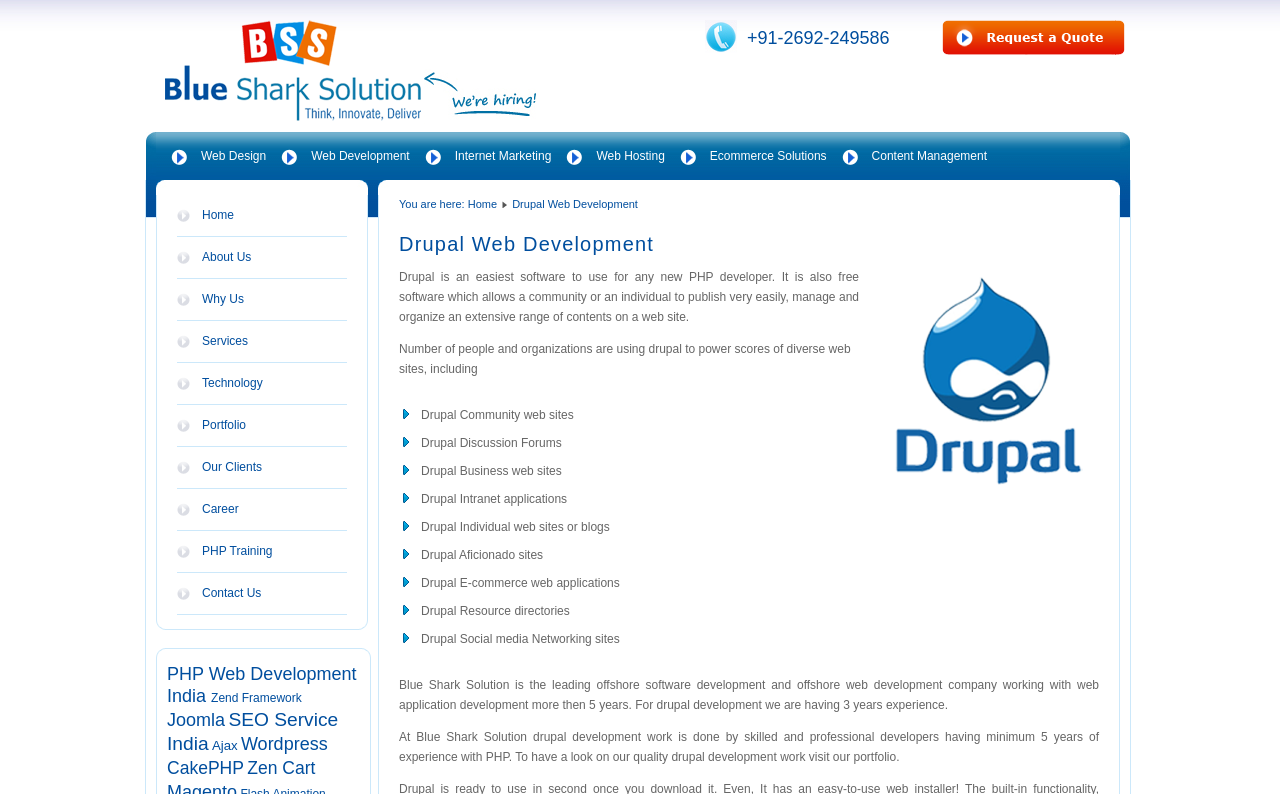Highlight the bounding box coordinates of the region I should click on to meet the following instruction: "Contact 'Blue Shark Solution'".

[0.138, 0.738, 0.204, 0.756]